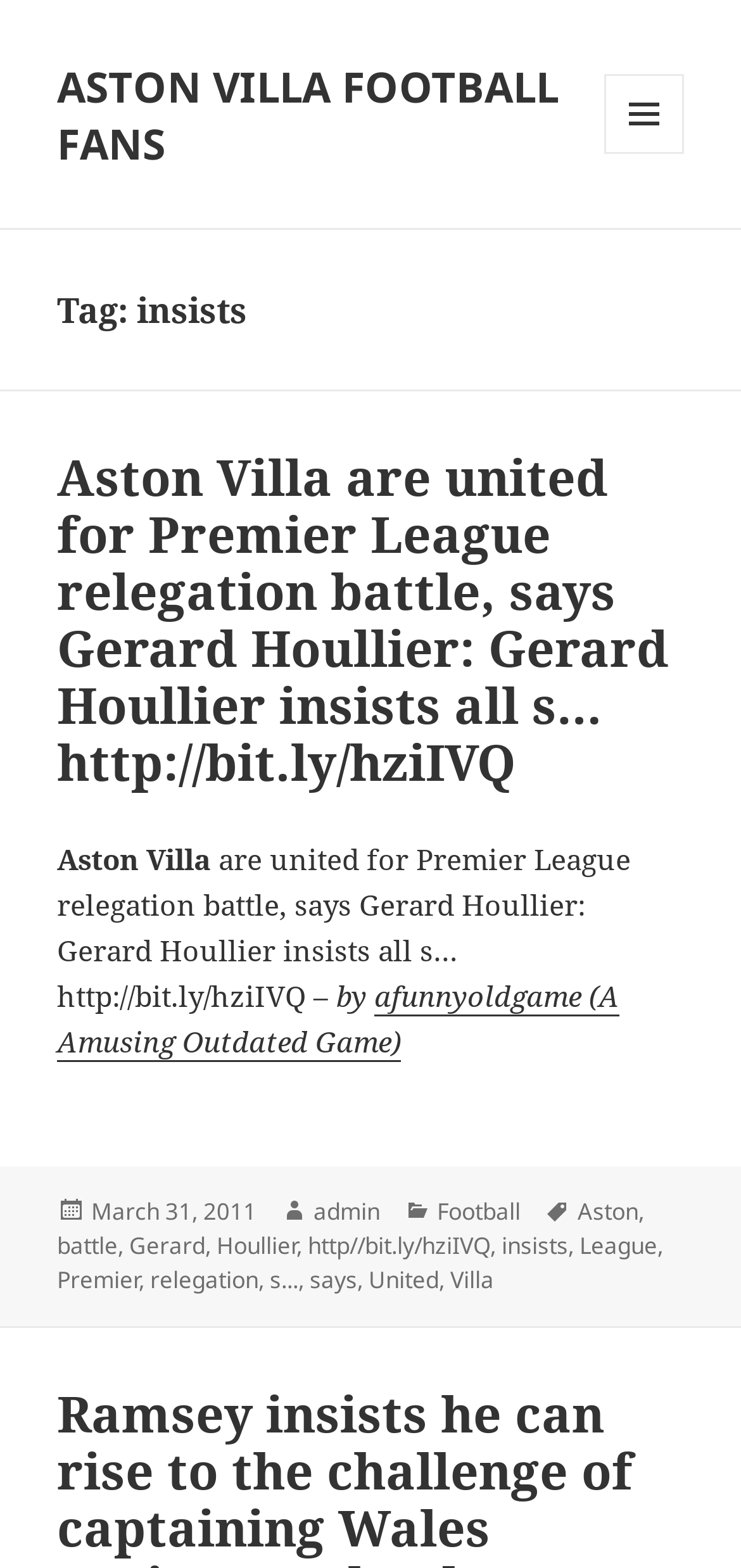Determine the bounding box coordinates of the target area to click to execute the following instruction: "Check the post date."

[0.123, 0.762, 0.346, 0.784]